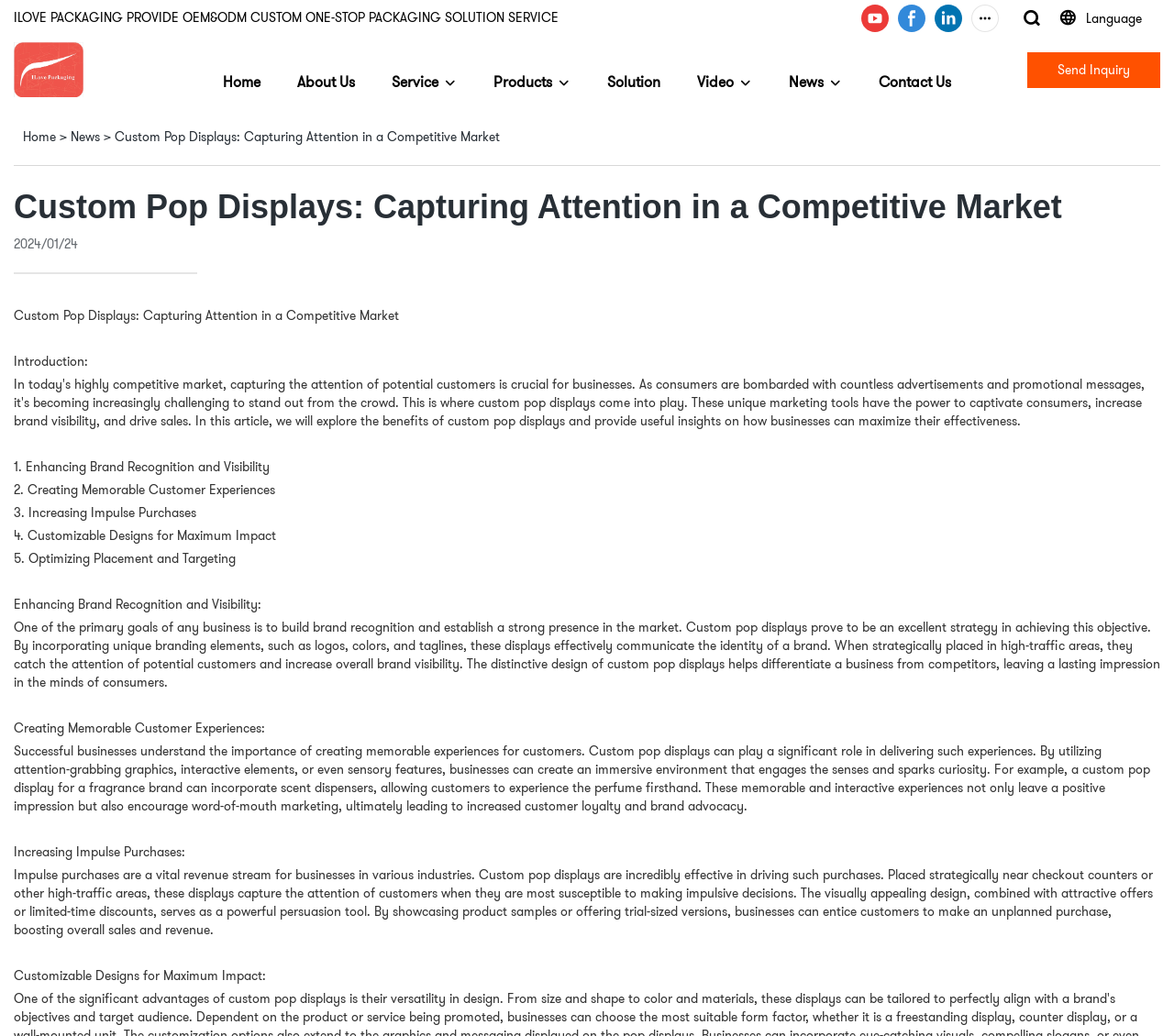Find the bounding box coordinates of the clickable region needed to perform the following instruction: "View the 'Categories' page". The coordinates should be provided as four float numbers between 0 and 1, i.e., [left, top, right, bottom].

None